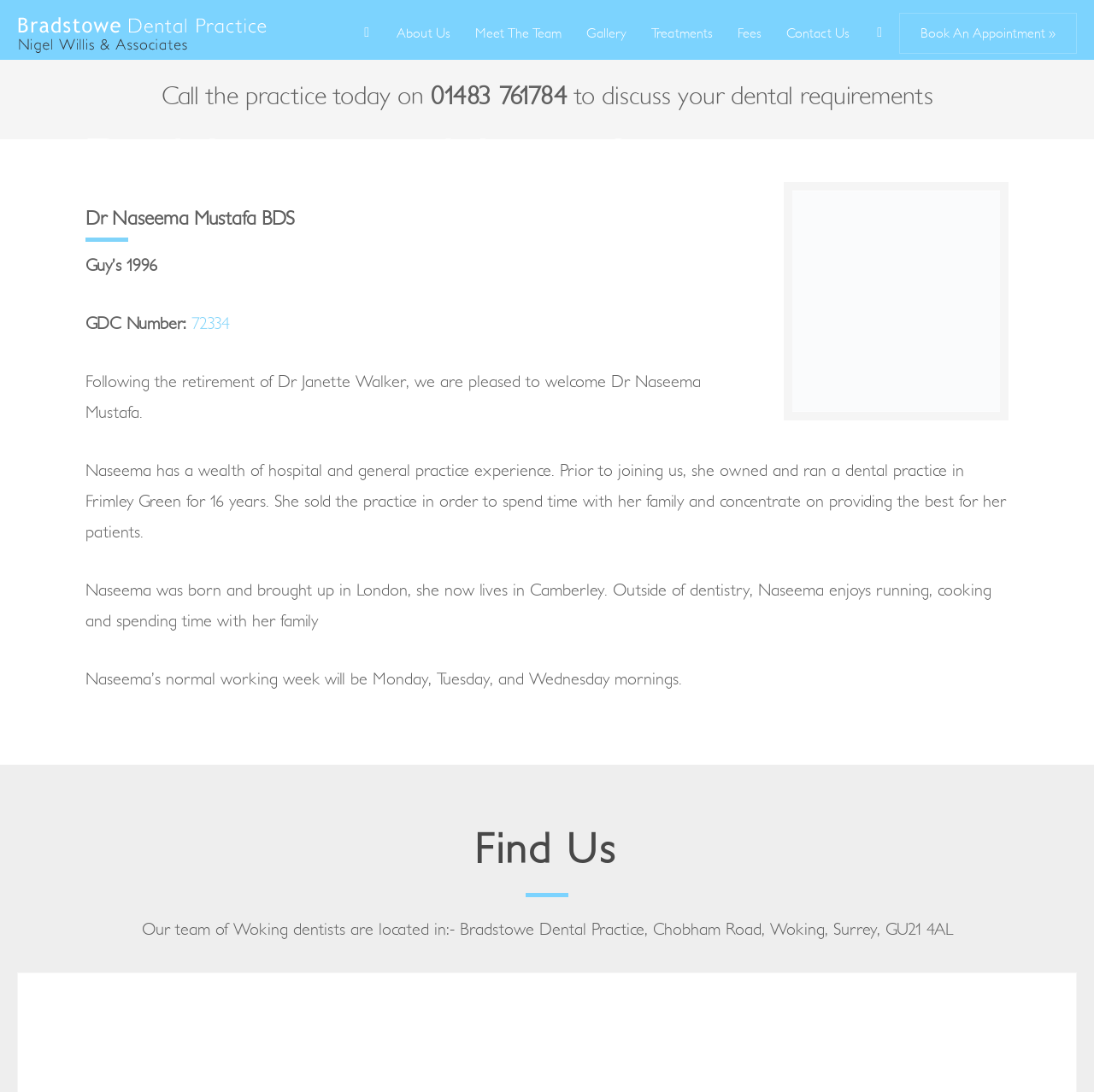Please answer the following question as detailed as possible based on the image: 
What is the dentist's name?

The dentist's name is mentioned in the heading 'Dr Naseema Mustafa' and also in the image description 'Dr Naseema Mustafa'.